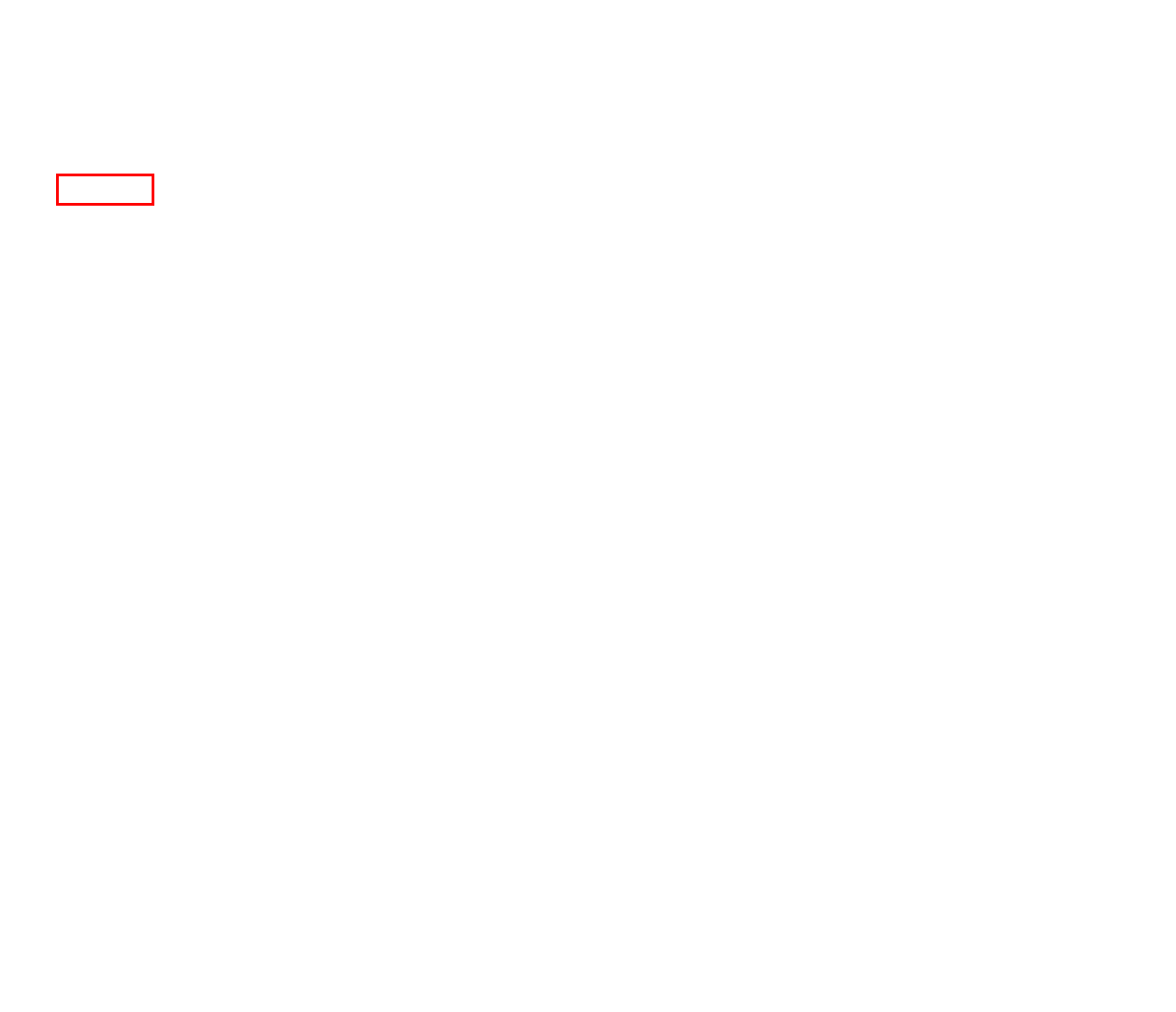Given a screenshot of a webpage with a red rectangle bounding box around a UI element, select the best matching webpage description for the new webpage that appears after clicking the highlighted element. The candidate descriptions are:
A. Buy Vibrators For Women - Luxury Sex Toys | V FOR VIBES
B. Penile Support Device - External Penile Support Device | VforVibes
C. Sex Toys For Women, Men. Top-rated Luxury Vibrators | VForVibes
D. AI-Powered Adult Toys. The Future of Pleasure. | V For Vibes
E. Female Sex Blog - Sex Toy Blog - Sex Ed | V FOR VIBES
F. Sex Toy Party Packages, Exploring Pleasure Together -V For Vibes
G. Self Care: How to Be Your Best Self, Tools, Package Ideas, Tips| VforVibes
H. Cart | V FOR VIBES

G